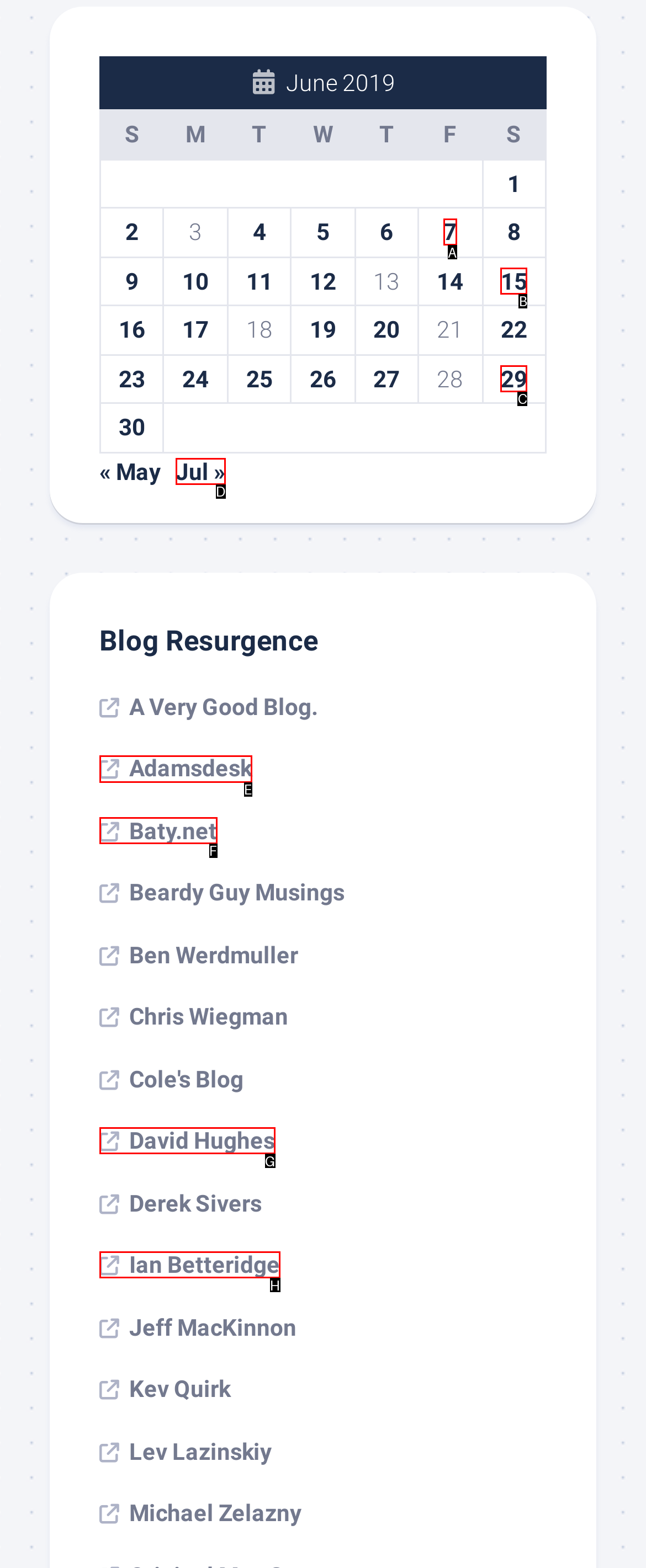Select the appropriate letter to fulfill the given instruction: Visit Farm Fresh Vegetables page
Provide the letter of the correct option directly.

None